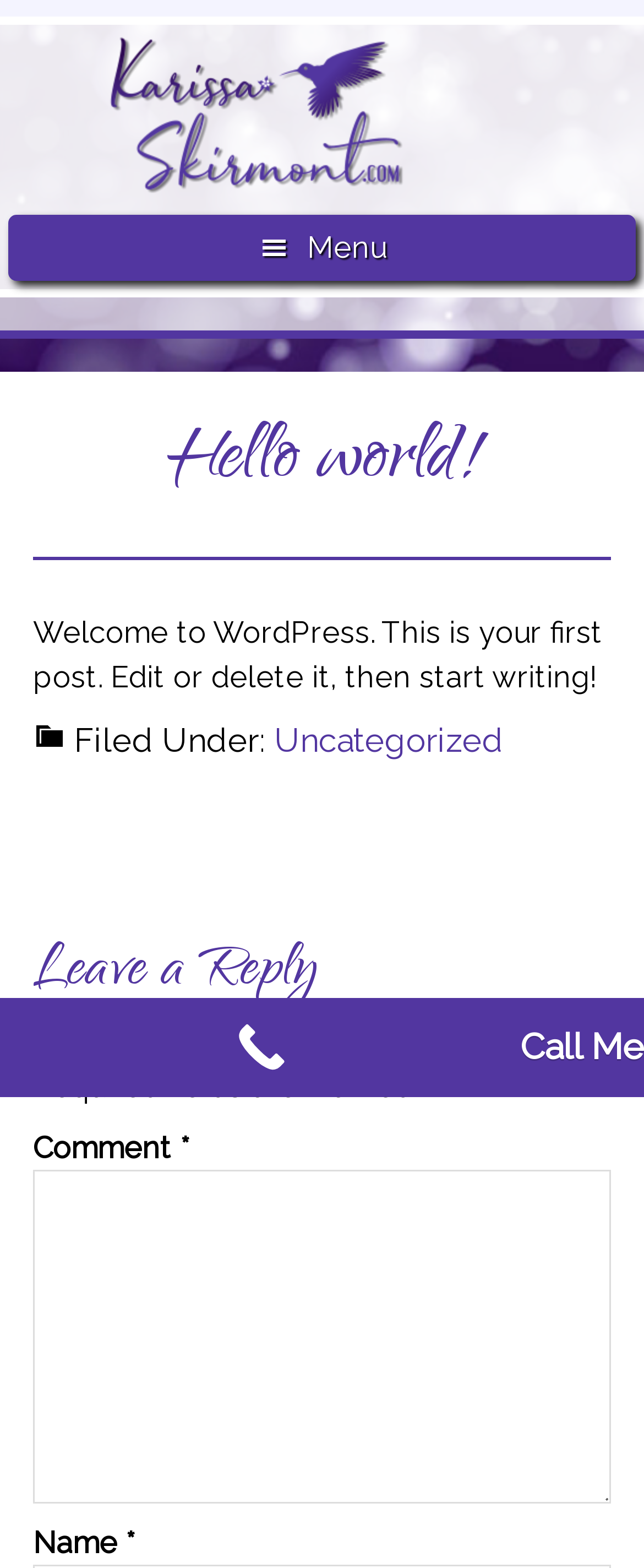Bounding box coordinates must be specified in the format (top-left x, top-left y, bottom-right x, bottom-right y). All values should be floating point numbers between 0 and 1. What are the bounding box coordinates of the UI element described as: Uncategorized

[0.426, 0.459, 0.782, 0.485]